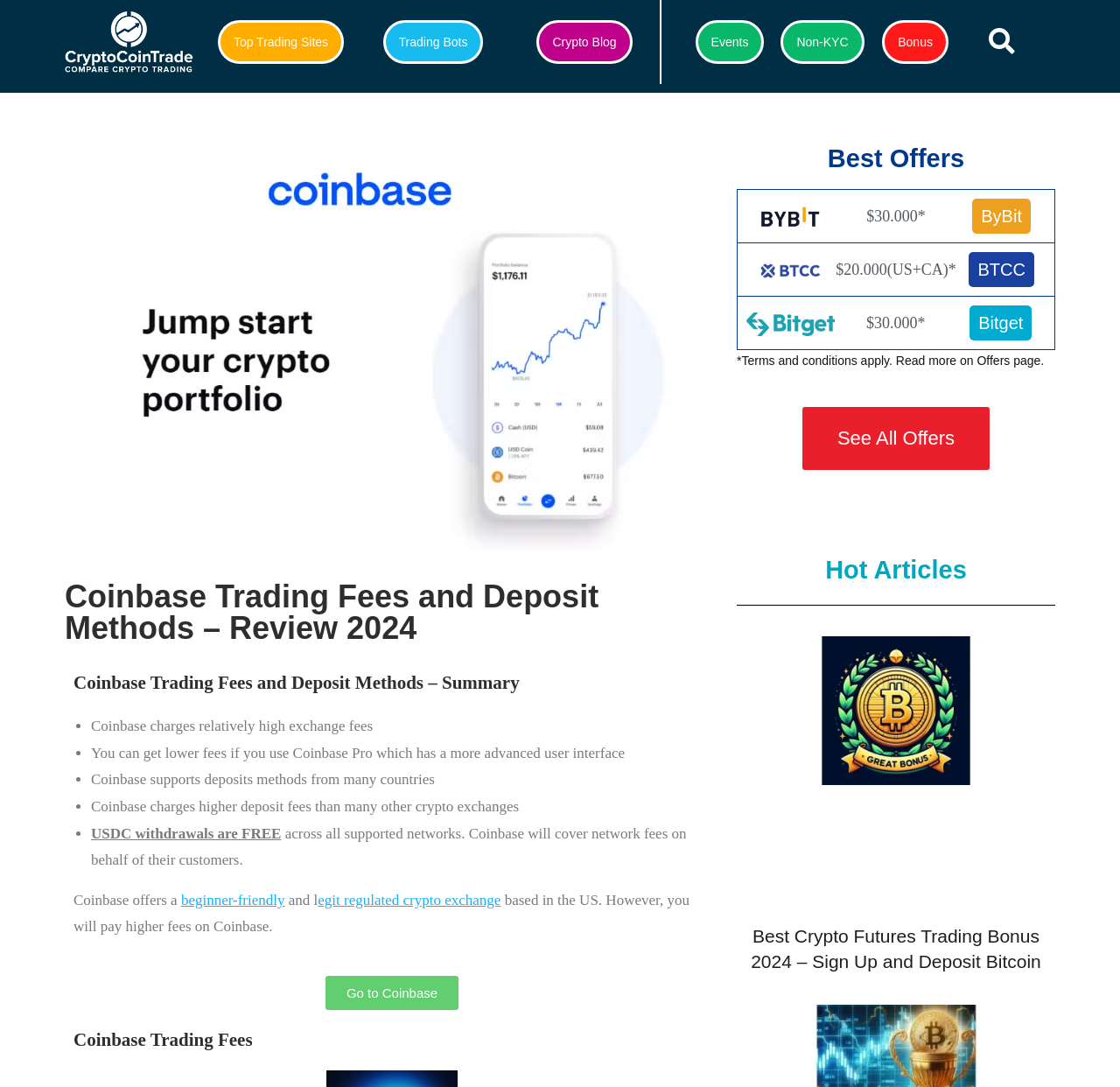What is the benefit of USDC withdrawals on Coinbase?
Please look at the screenshot and answer in one word or a short phrase.

Free